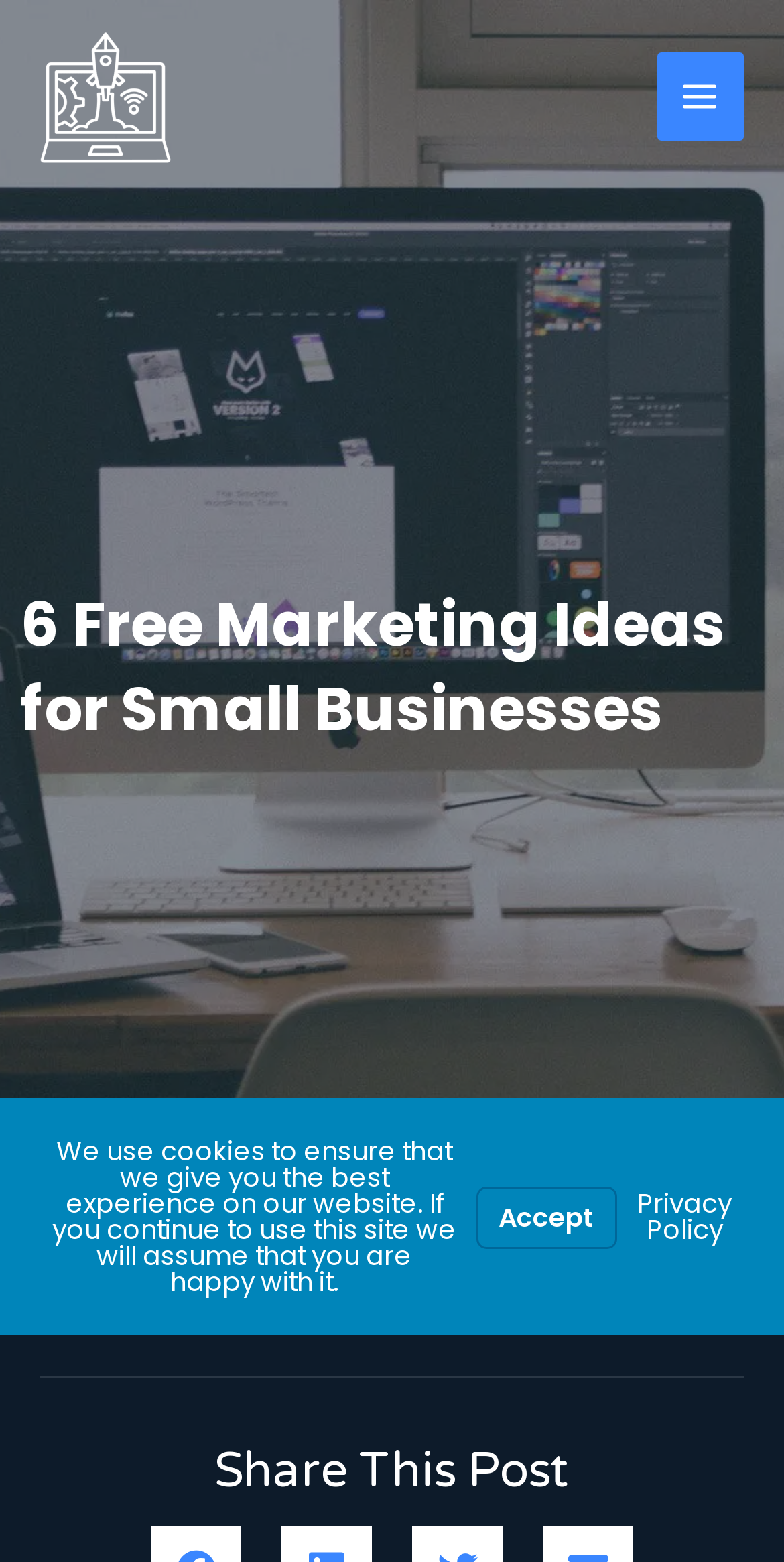How many headings are on the webpage?
Respond with a short answer, either a single word or a phrase, based on the image.

2